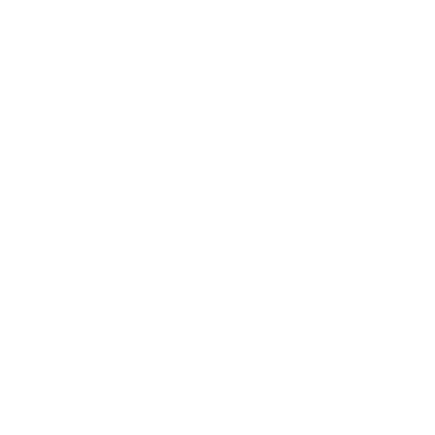What is the size of the Oil Free Pink Grapefruit Acne Treatment Face Wash?
Please provide an in-depth and detailed response to the question.

According to the caption, the Oil Free Pink Grapefruit Acne Treatment Face Wash, a product of Neutrogena, is available in a convenient 6.7 Fl Oz size, making it a suitable option for consumers.